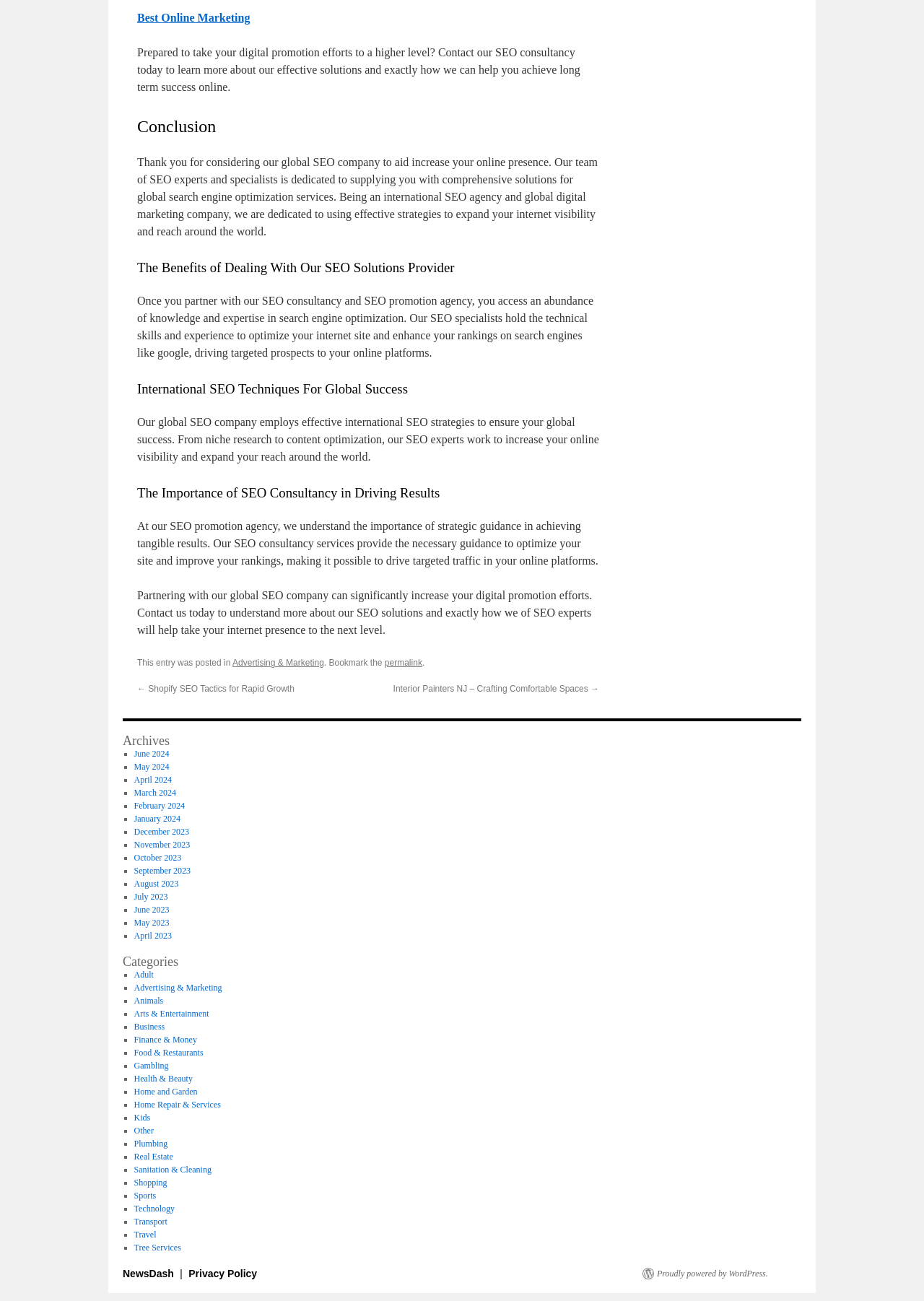What is the purpose of the 'Archives' section?
Could you answer the question with a detailed and thorough explanation?

The 'Archives' section appears to be a list of links to past articles or blog posts, organized by month and year, allowing users to access and read older content.